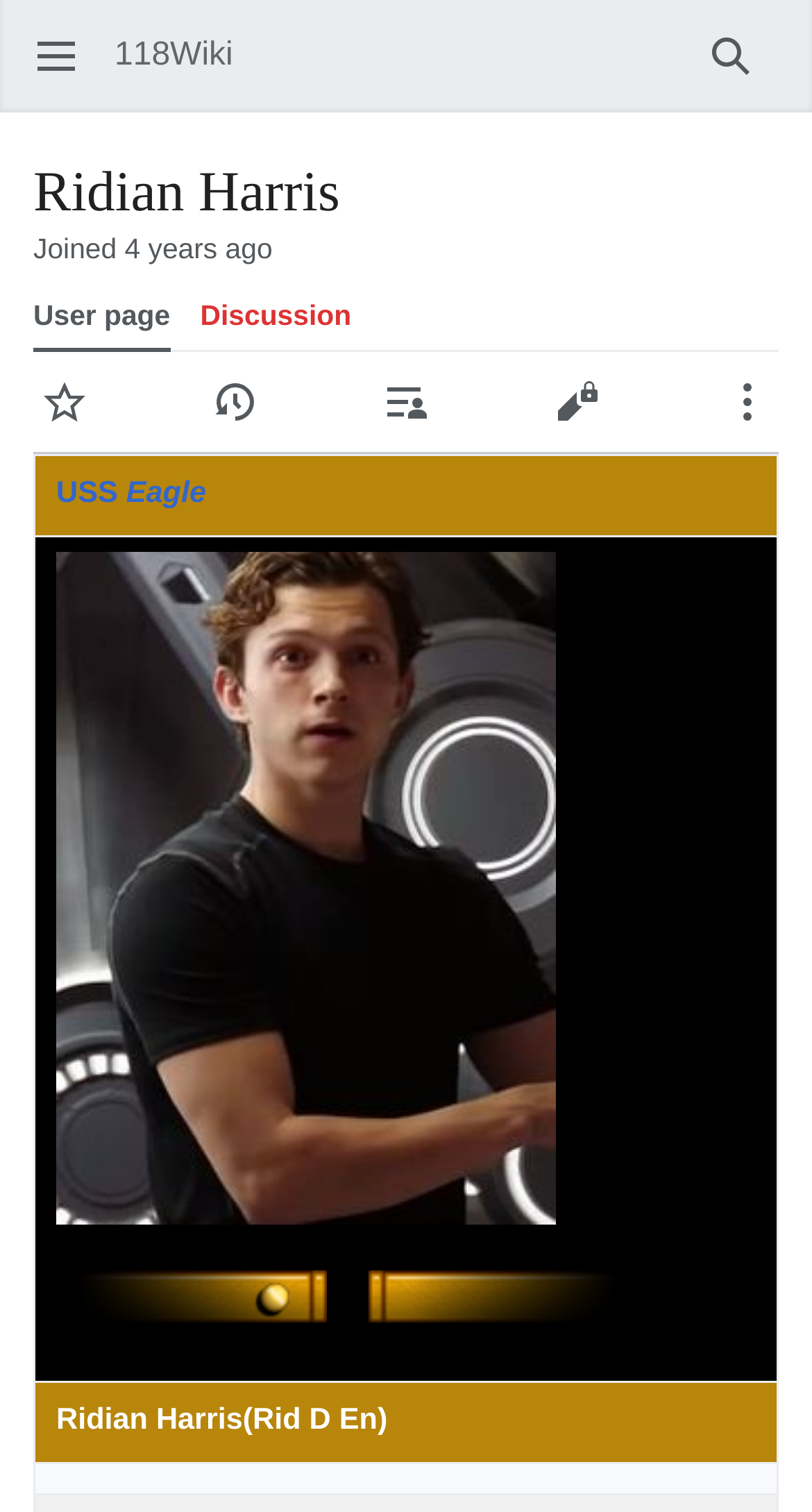Using the given element description, provide the bounding box coordinates (top-left x, top-left y, bottom-right x, bottom-right y) for the corresponding UI element in the screenshot: USS Eagle

[0.069, 0.316, 0.254, 0.338]